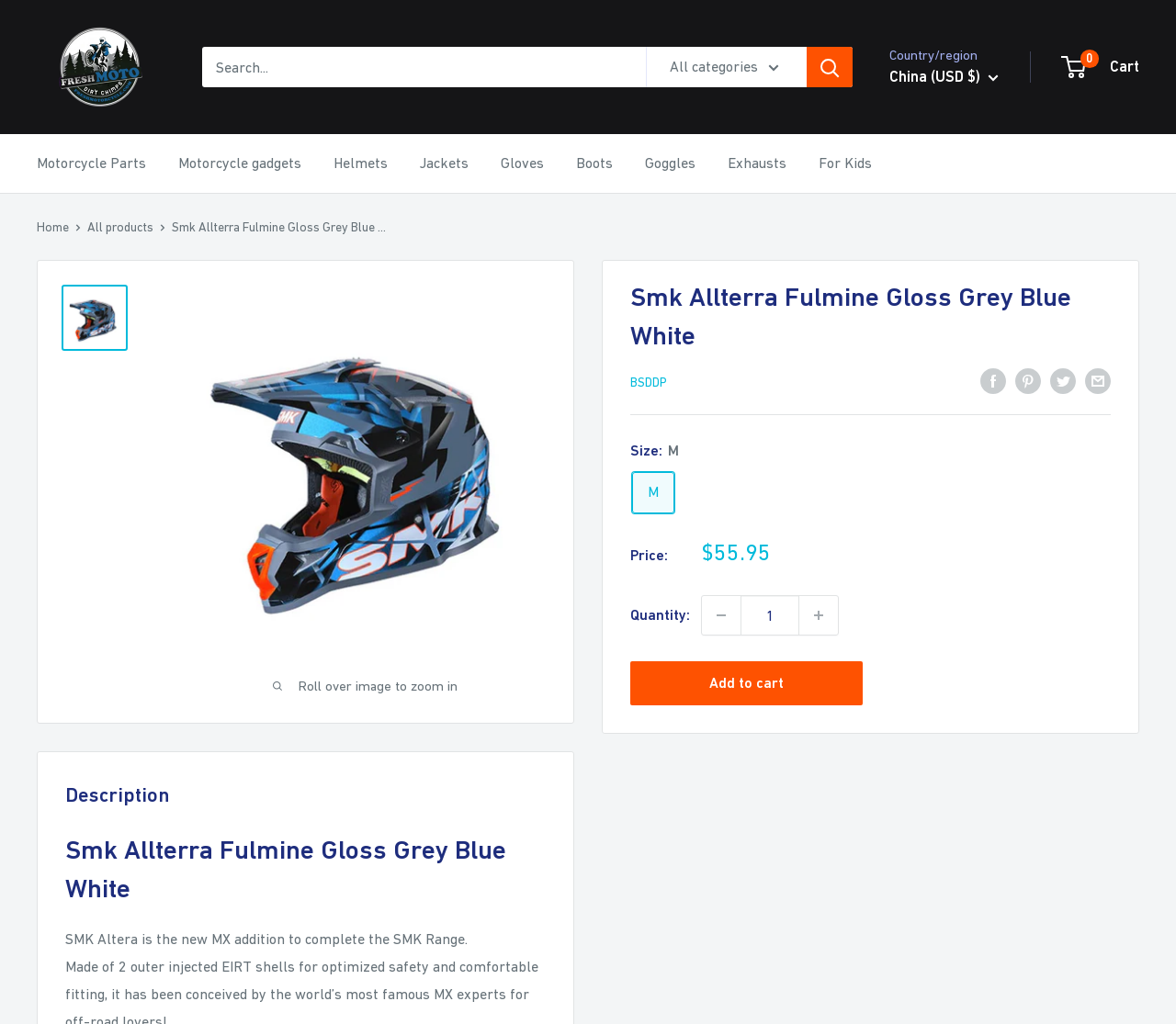Determine the bounding box coordinates of the UI element that matches the following description: "aria-describedby="a11y-new-window-message" aria-label="Share by email"". The coordinates should be four float numbers between 0 and 1 in the format [left, top, right, bottom].

[0.923, 0.358, 0.945, 0.385]